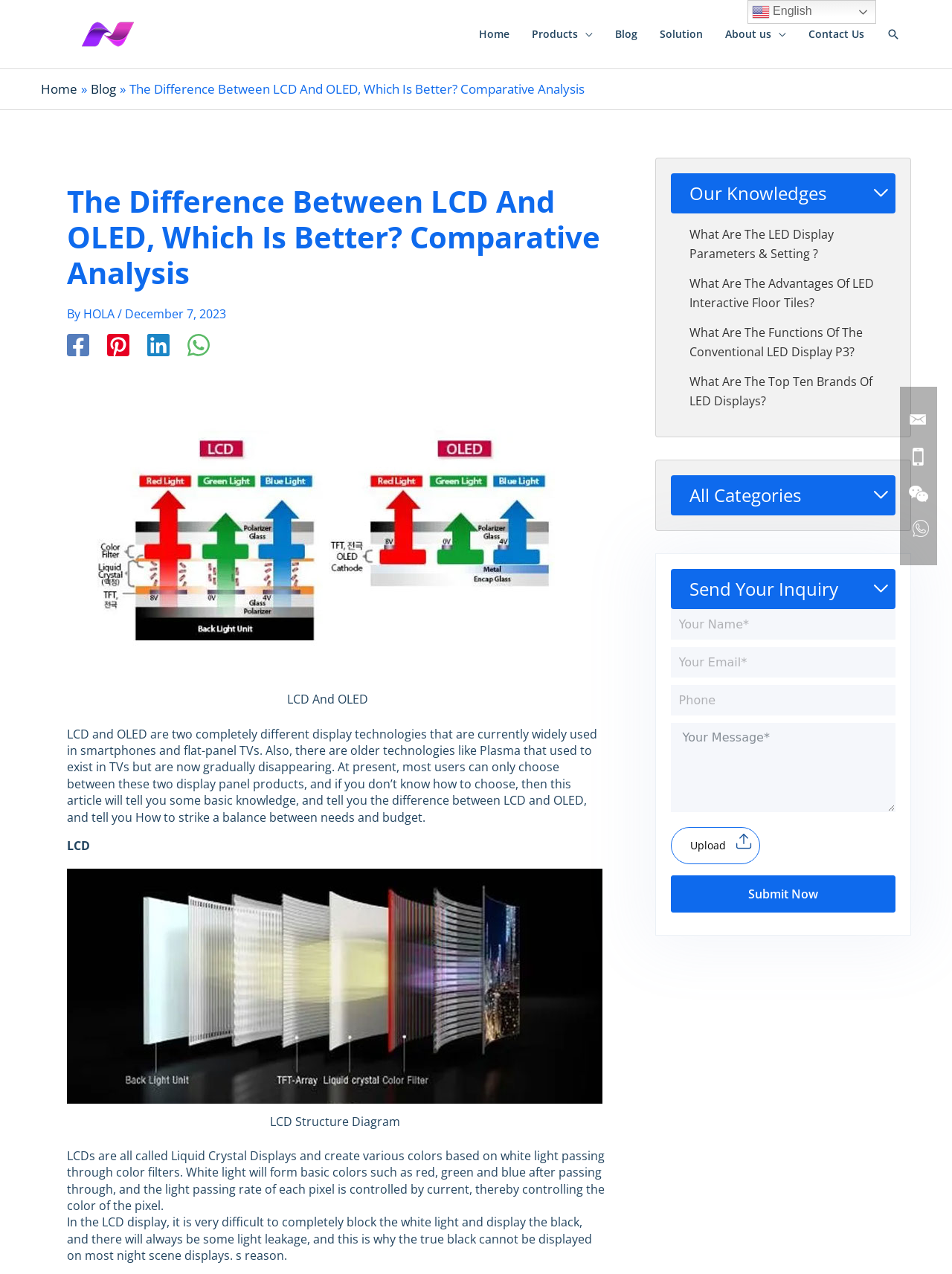Can you locate the main headline on this webpage and provide its text content?

The Difference Between LCD And OLED, Which Is Better? Comparative Analysis